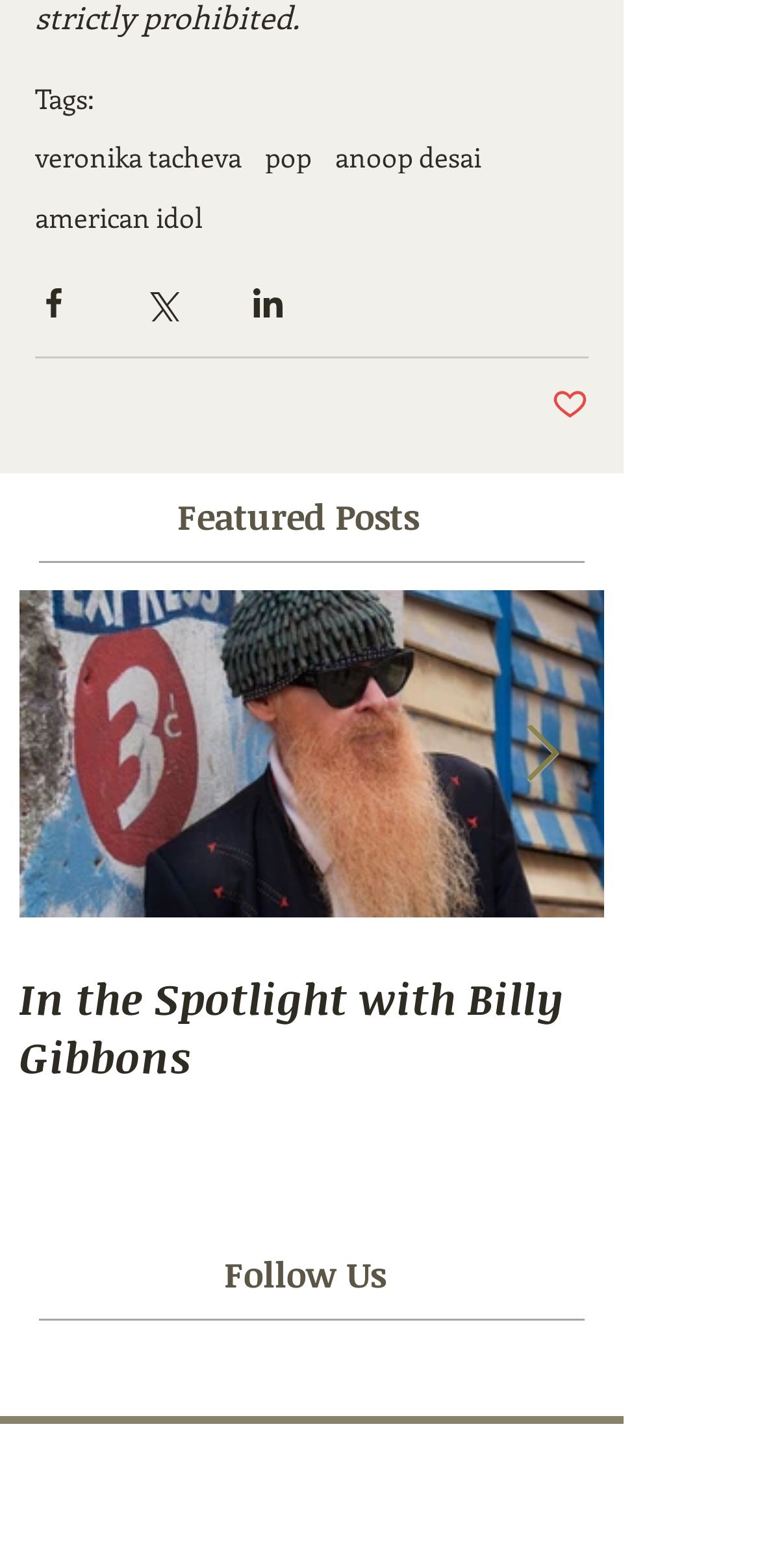Determine the coordinates of the bounding box for the clickable area needed to execute this instruction: "Read the 'In the Spotlight with Billy Gibbons' post".

[0.026, 0.586, 0.795, 0.784]